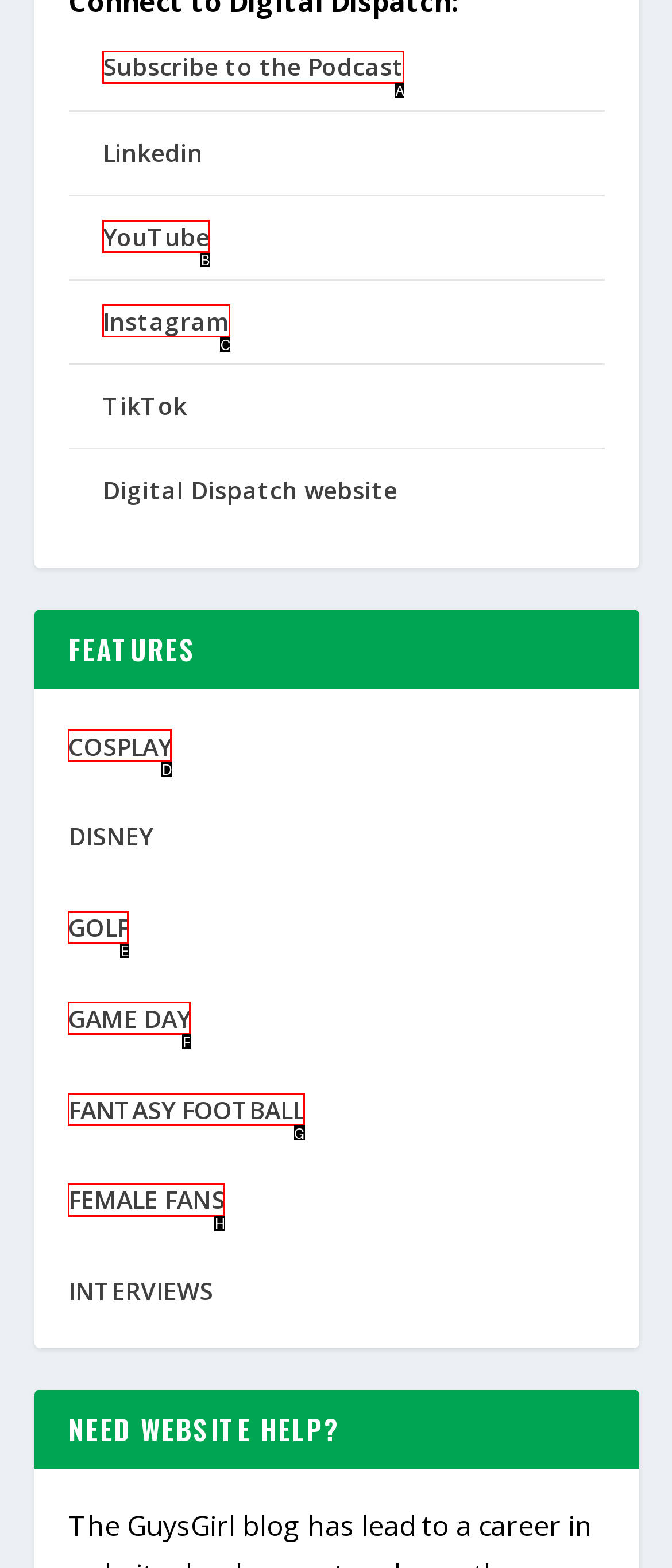Determine the correct UI element to click for this instruction: Check out FANTASY FOOTBALL. Respond with the letter of the chosen element.

G